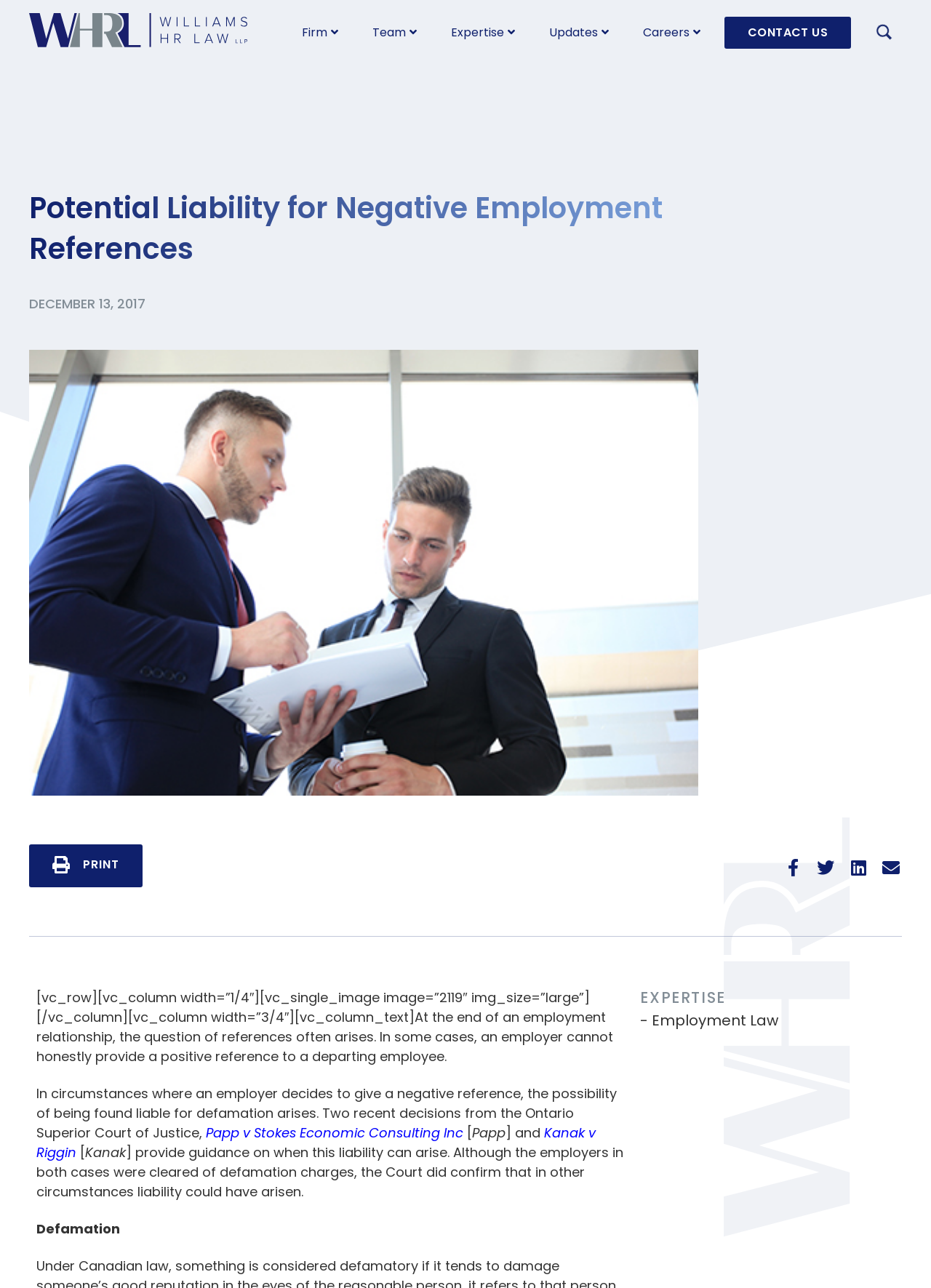Can you specify the bounding box coordinates for the region that should be clicked to fulfill this instruction: "Search for something".

[0.93, 0.01, 0.969, 0.038]